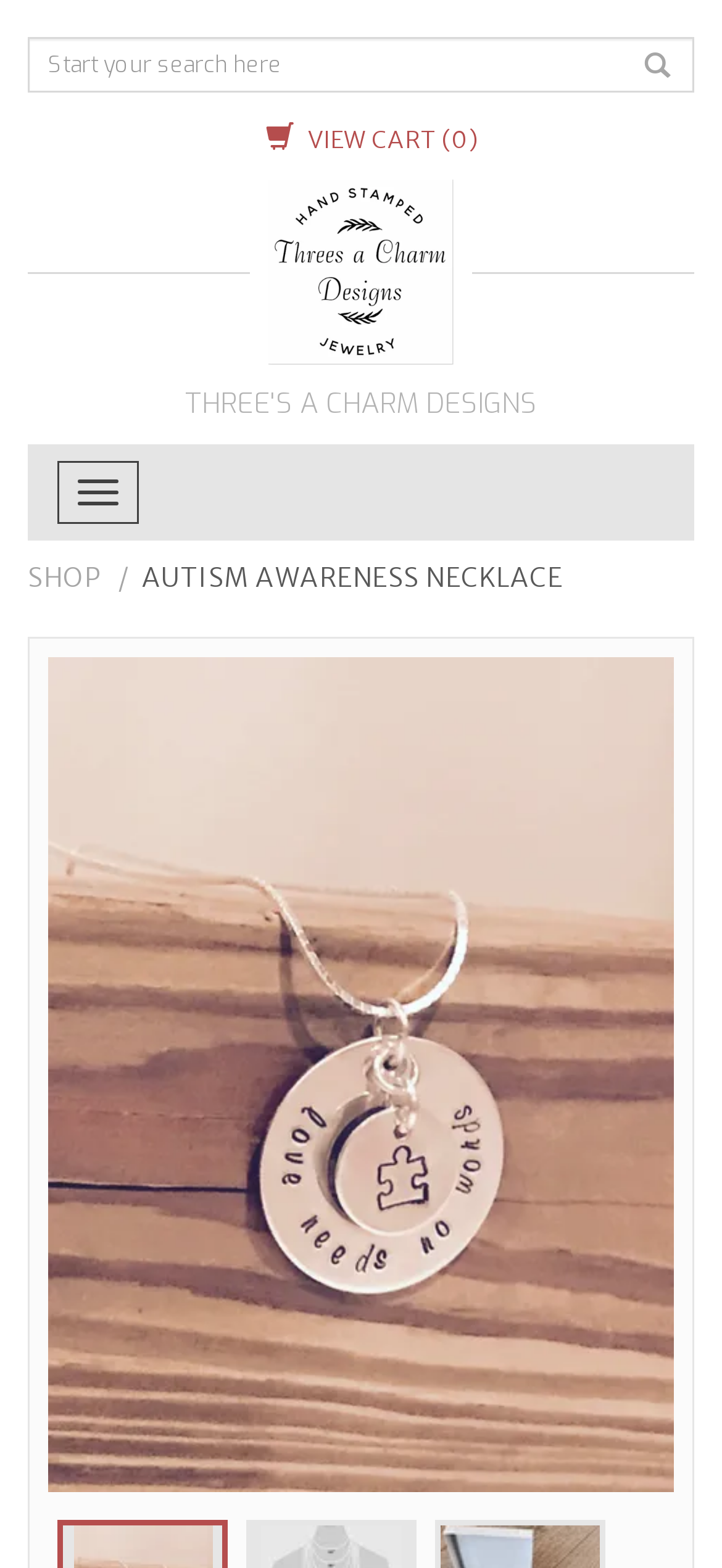Determine the main headline from the webpage and extract its text.

Autism Awareness Necklace